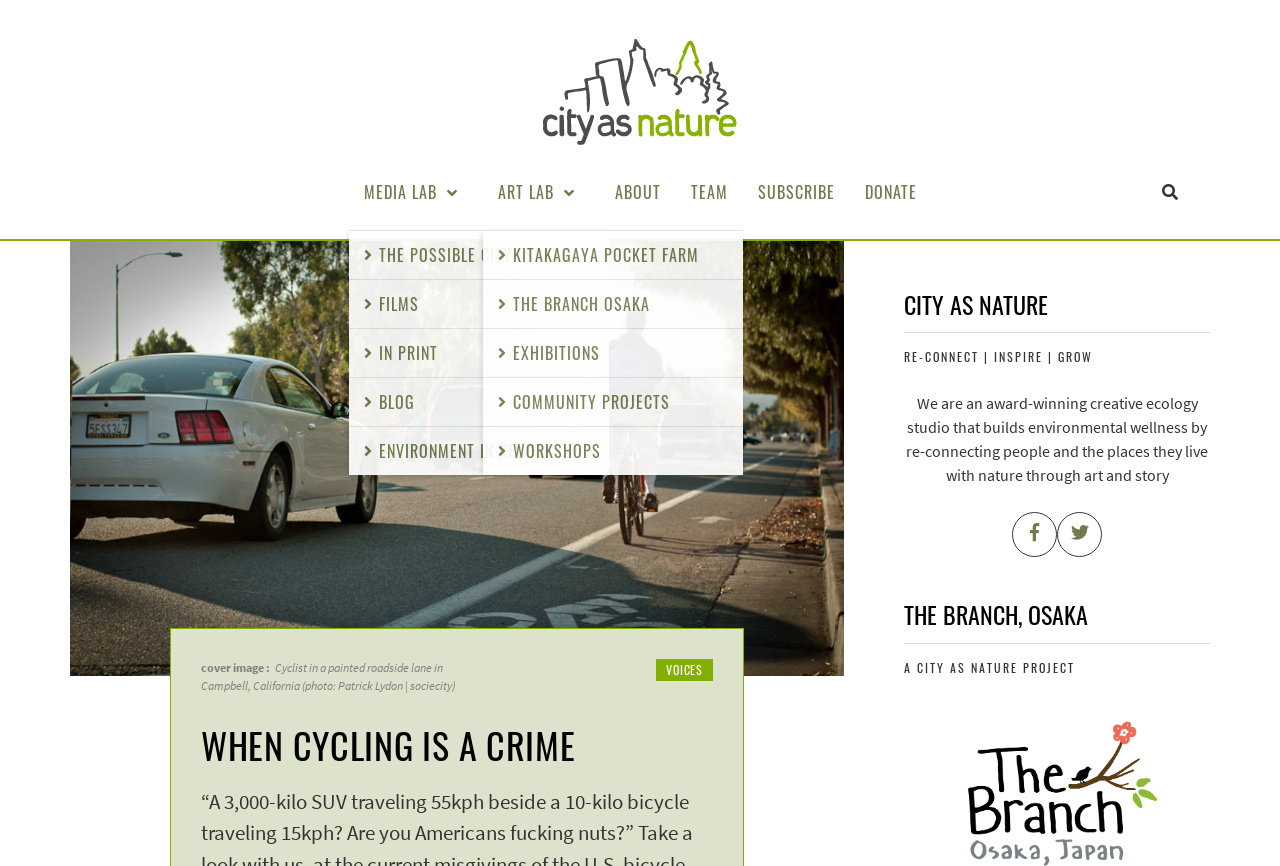Please study the image and answer the question comprehensively:
What is the name of the creative ecology studio?

The name of the creative ecology studio can be found in the heading 'CITY AS NATURE' and also in the static text 'RE-CONNECTING PEOPLE AND THE PLACES THEY LIVE WITH NATURE' which describes the studio's mission.